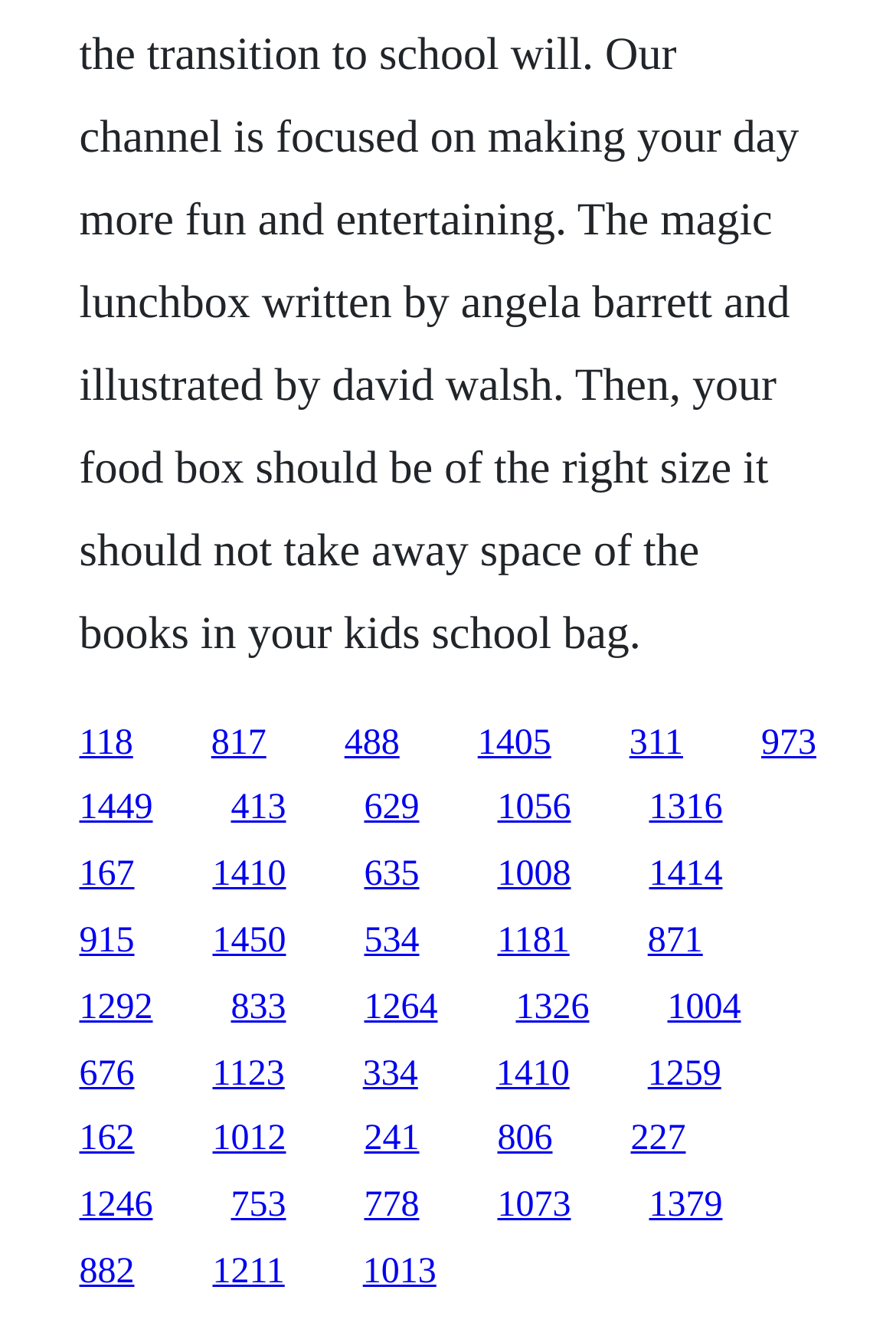Find the bounding box coordinates of the element I should click to carry out the following instruction: "Read the article 'Waiting for progress'".

None